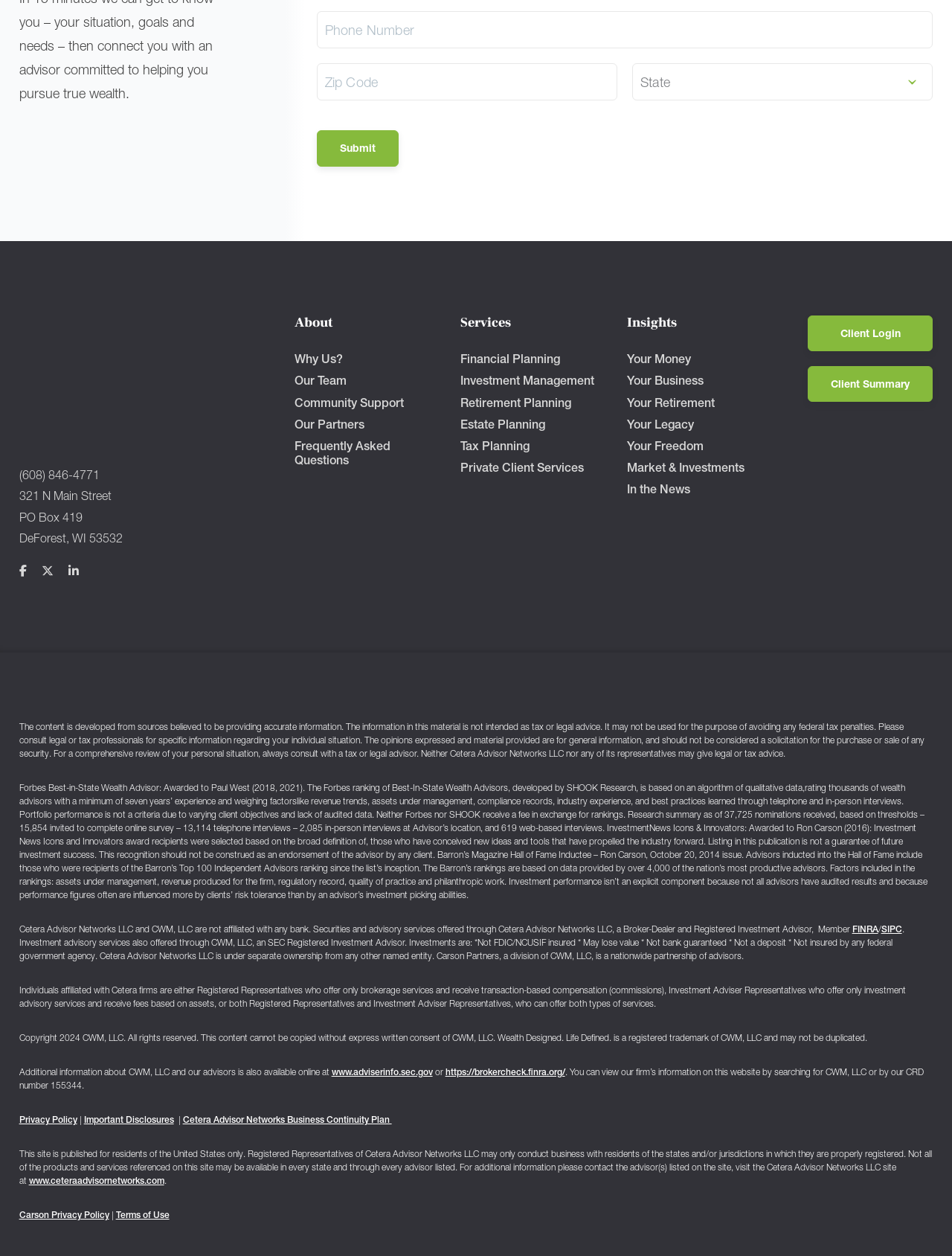Determine the bounding box coordinates of the clickable area required to perform the following instruction: "Enter phone number". The coordinates should be represented as four float numbers between 0 and 1: [left, top, right, bottom].

[0.332, 0.009, 0.98, 0.039]